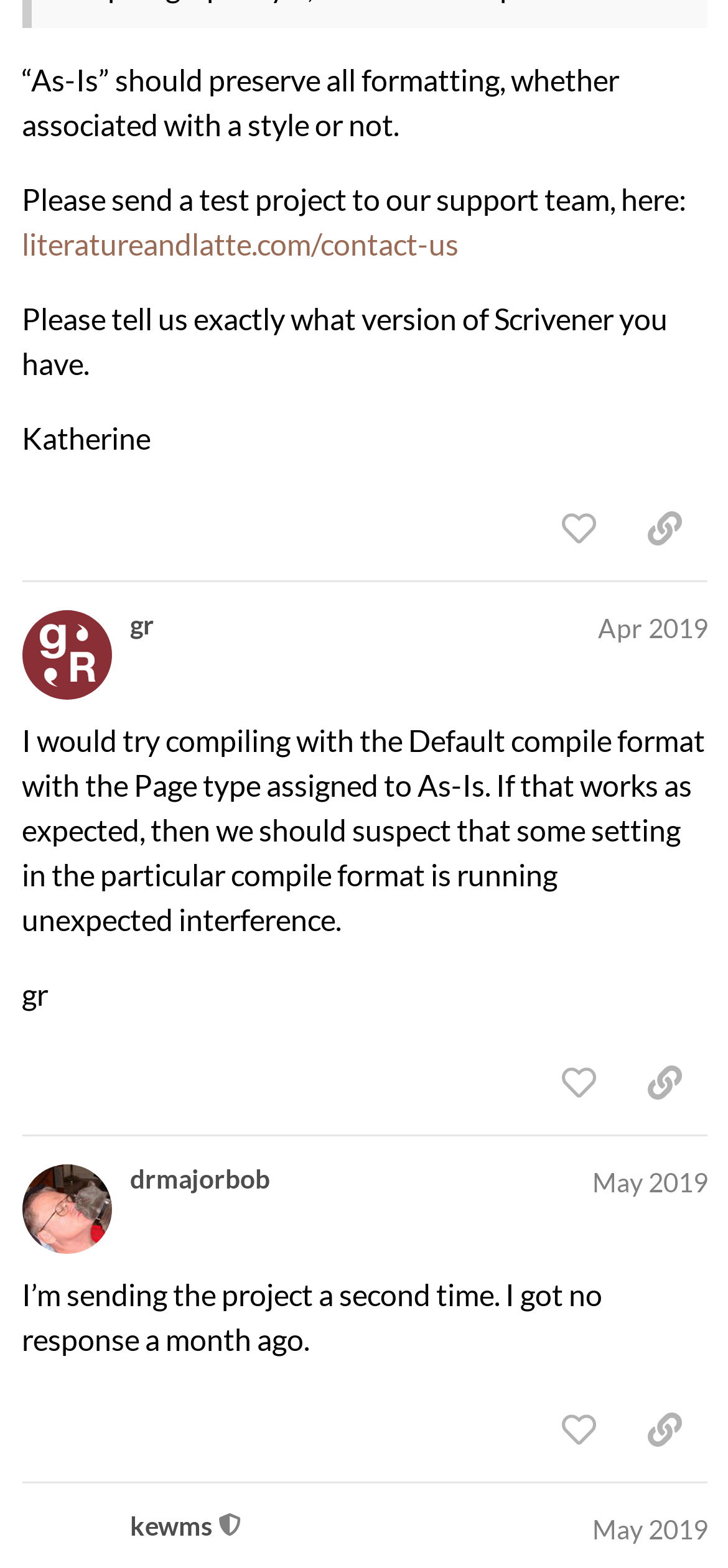Please find the bounding box coordinates for the clickable element needed to perform this instruction: "Learn about John Varvatos Artisan Acqua".

None